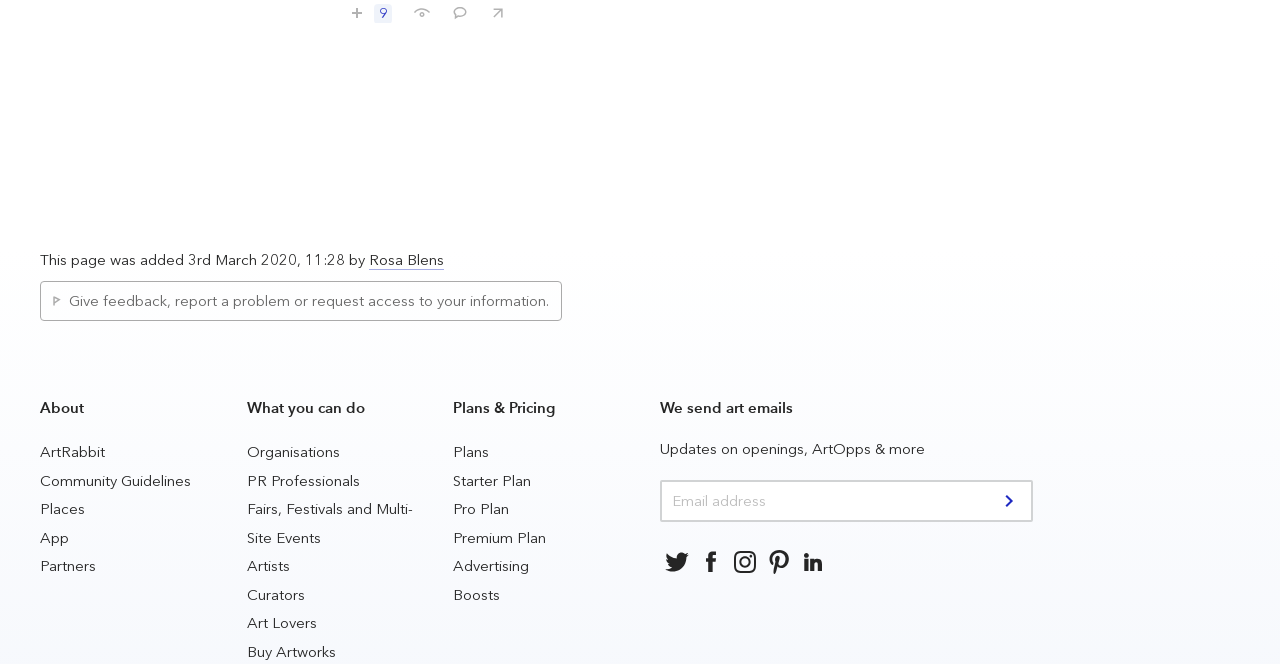Using the information in the image, give a detailed answer to the following question: What is the name of the person who added this page?

The answer can be found in the static text element 'This page was added 3rd March 2020, 11:28 by Rosa Blens' which is located at the top of the webpage.